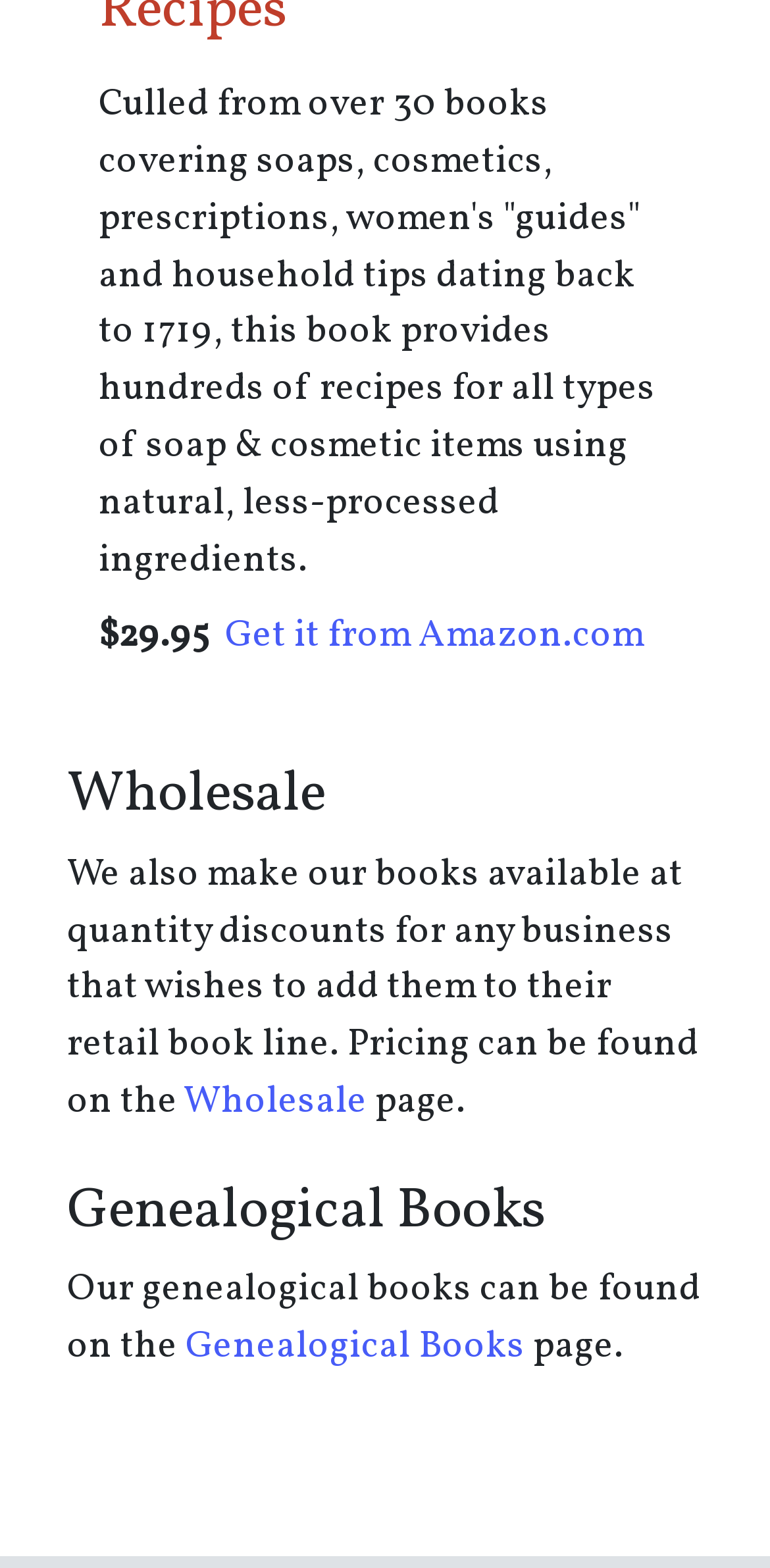Identify the coordinates of the bounding box for the element described below: "Genealogical Books". Return the coordinates as four float numbers between 0 and 1: [left, top, right, bottom].

[0.241, 0.843, 0.682, 0.876]